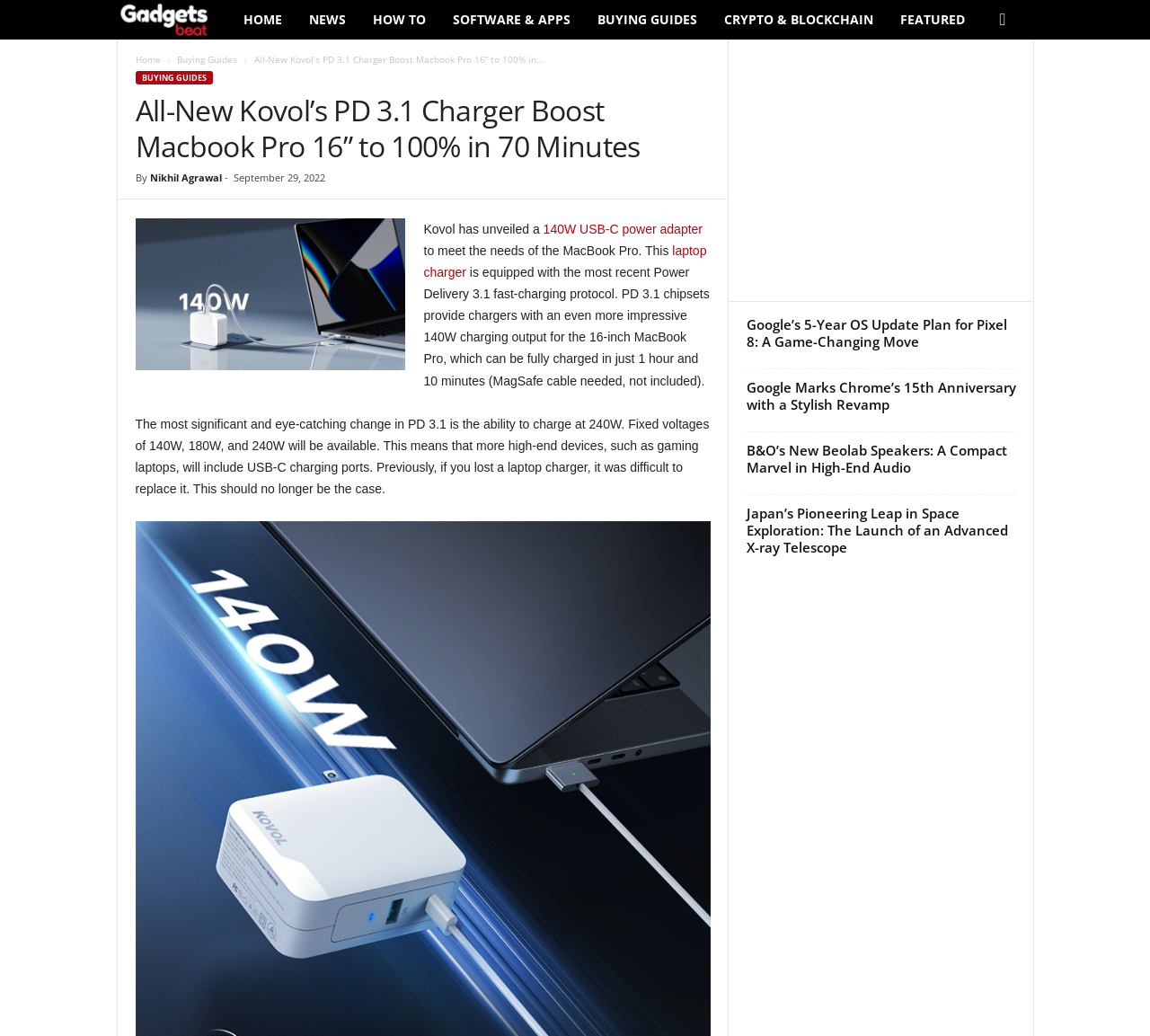Given the element description Buying Guides, predict the bounding box coordinates for the UI element in the webpage screenshot. The format should be (top-left x, top-left y, bottom-right x, bottom-right y), and the values should be between 0 and 1.

[0.154, 0.051, 0.207, 0.063]